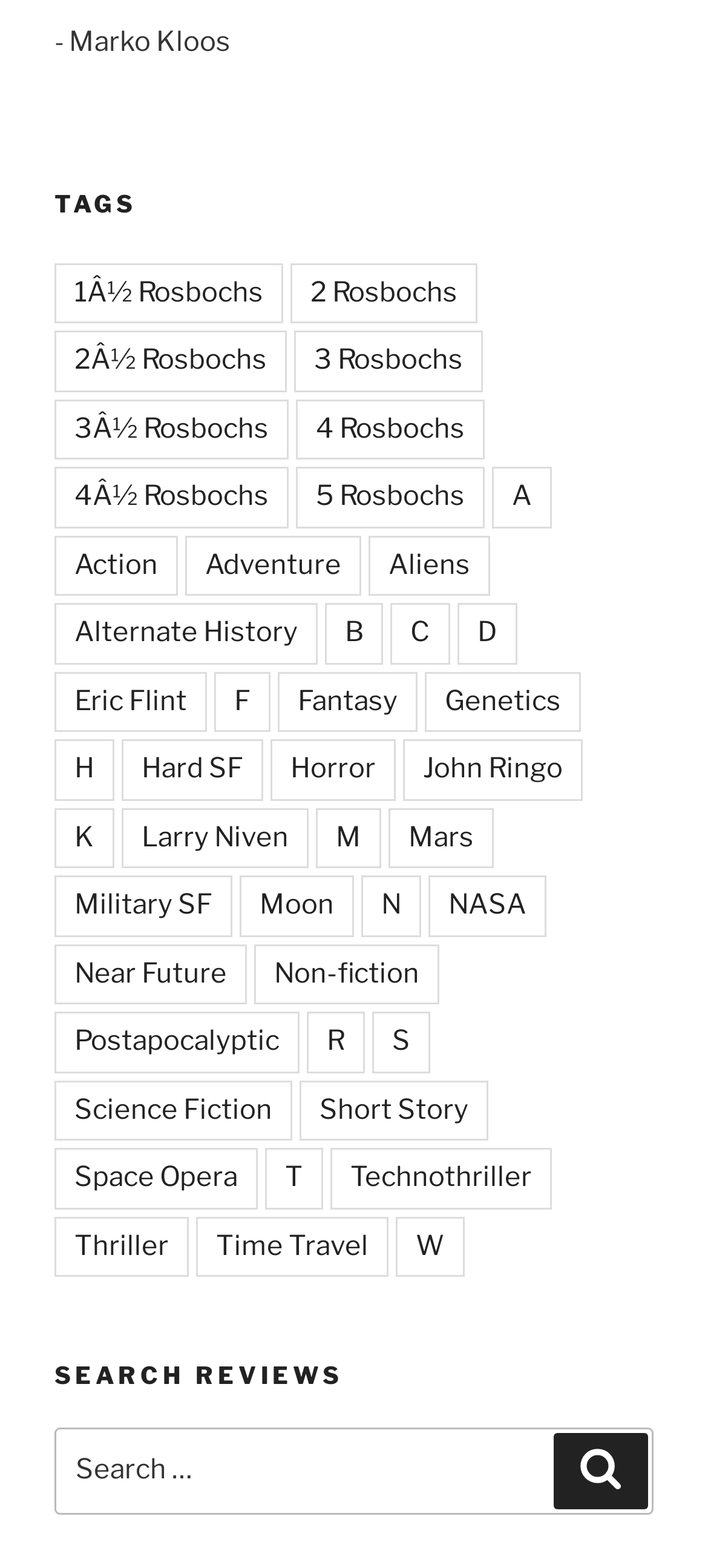What is the last tag listed under the 'TAGS' heading?
Based on the image, respond with a single word or phrase.

Time Travel